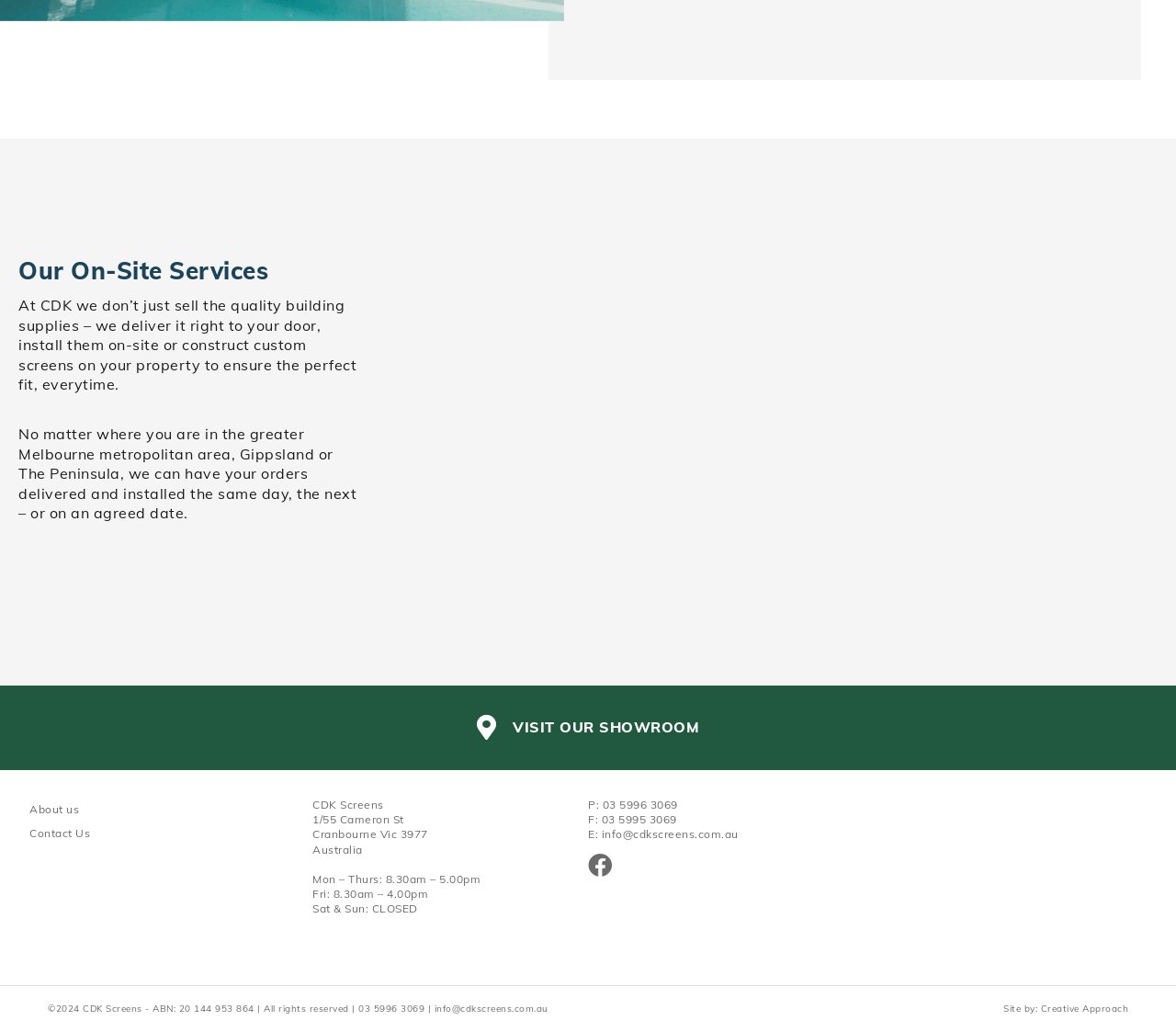What is the phone number of the company?
Based on the visual information, provide a detailed and comprehensive answer.

The phone number of the company is mentioned in the footer section of the webpage, and it is also displayed as a link.